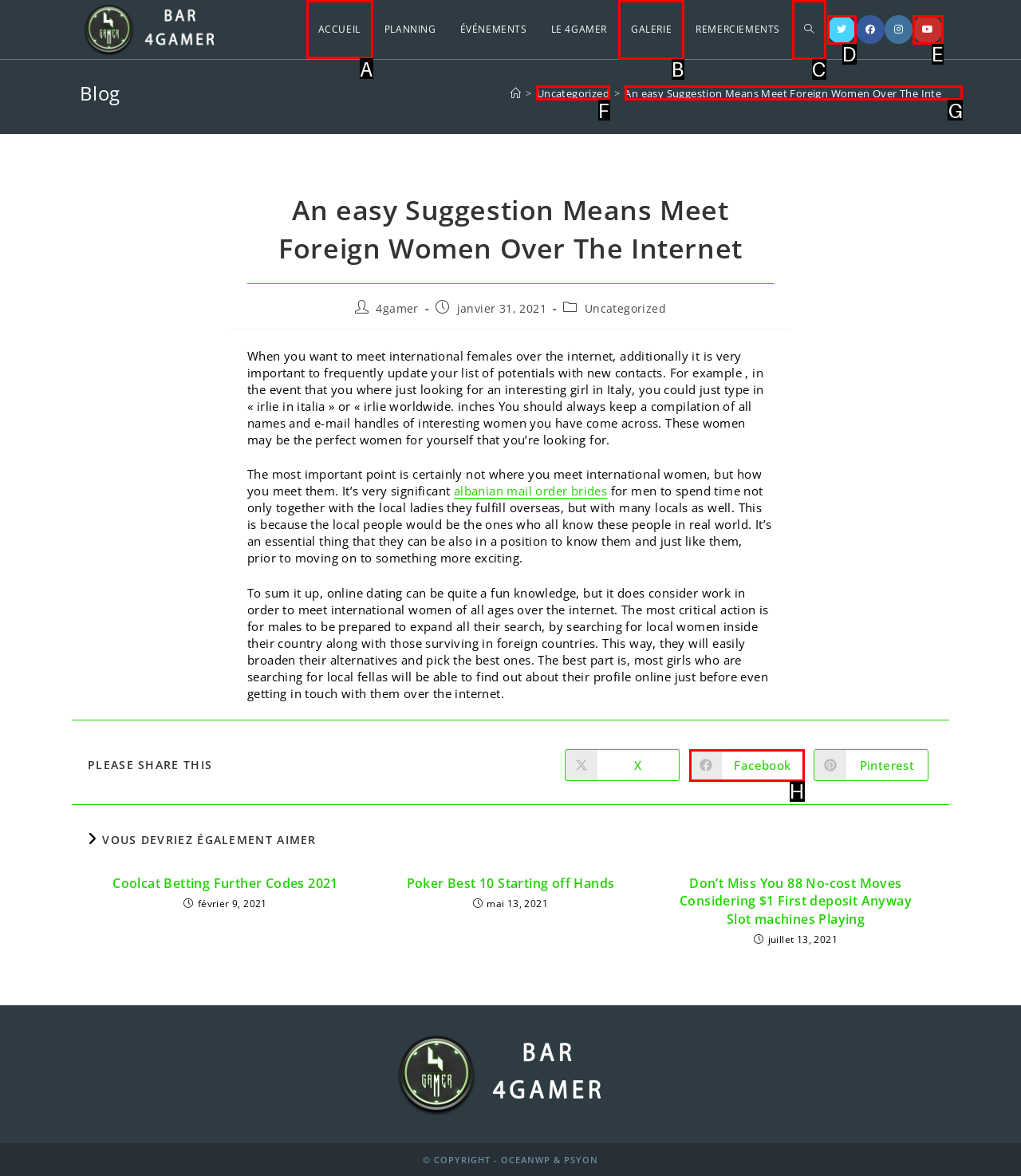Identify the HTML element to select in order to accomplish the following task: Click on the 'ACCUEIL' link
Reply with the letter of the chosen option from the given choices directly.

A